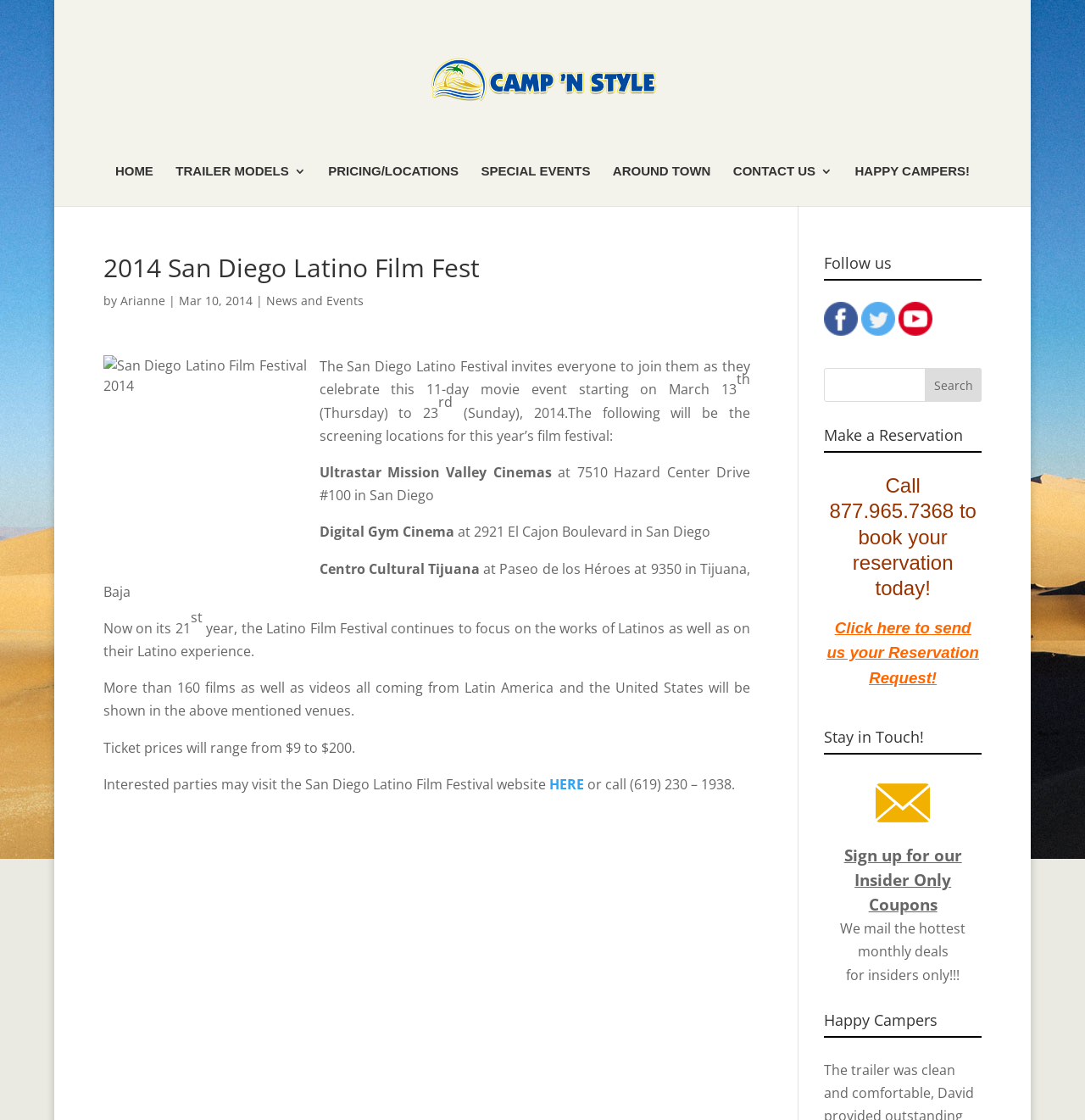Provide the bounding box coordinates of the section that needs to be clicked to accomplish the following instruction: "visit OUR WORK."

None